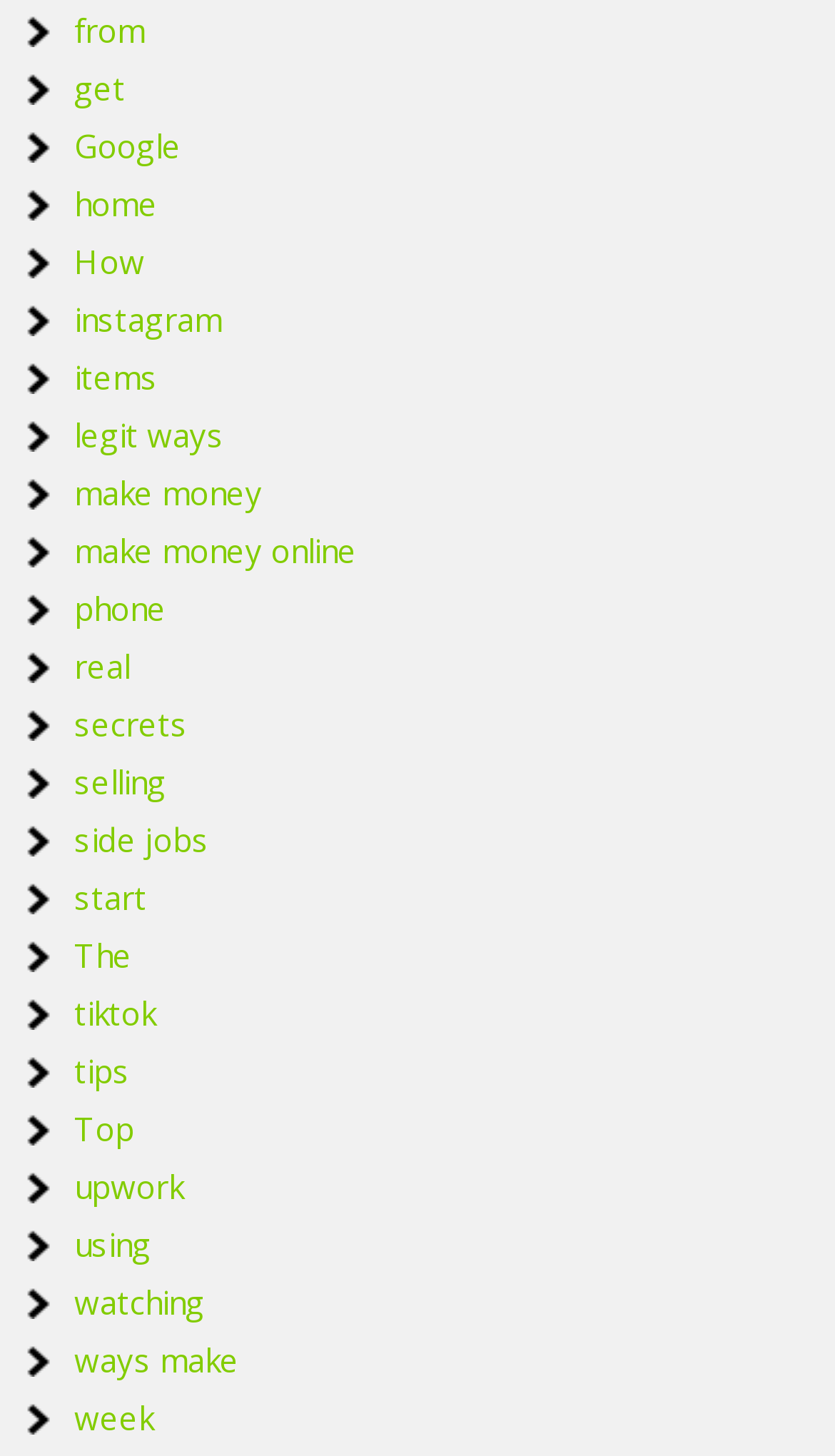Locate the bounding box coordinates of the element's region that should be clicked to carry out the following instruction: "visit the 'upwork' page". The coordinates need to be four float numbers between 0 and 1, i.e., [left, top, right, bottom].

[0.089, 0.801, 0.22, 0.83]